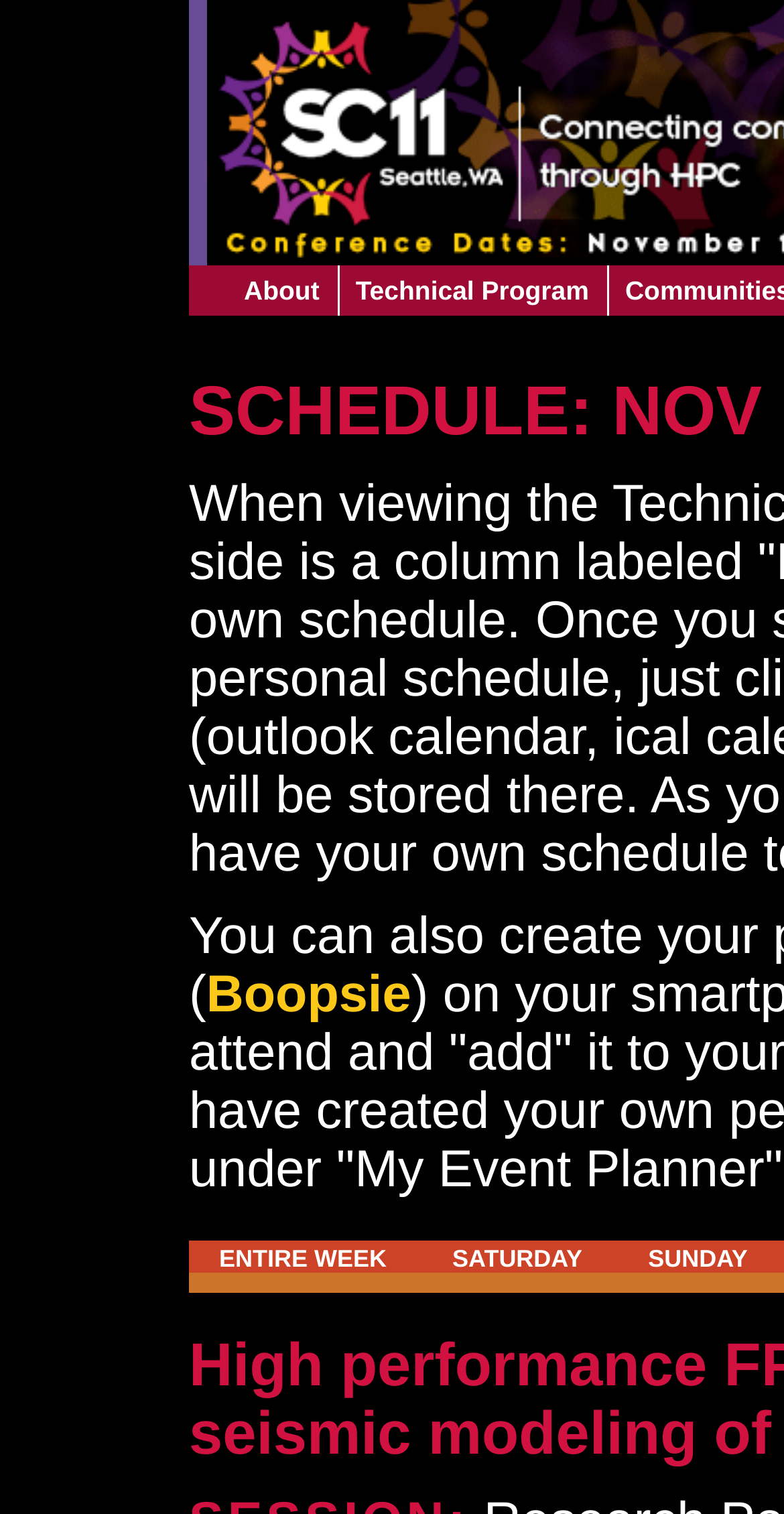How many days are listed at the bottom?
Please give a detailed and elaborate answer to the question based on the image.

I counted the number of link elements at the bottom of the webpage and found four days listed: 'ENTIRE WEEK', 'SATURDAY', 'SUNDAY'. These elements have bounding box coordinates that indicate they are located at the bottom of the webpage.